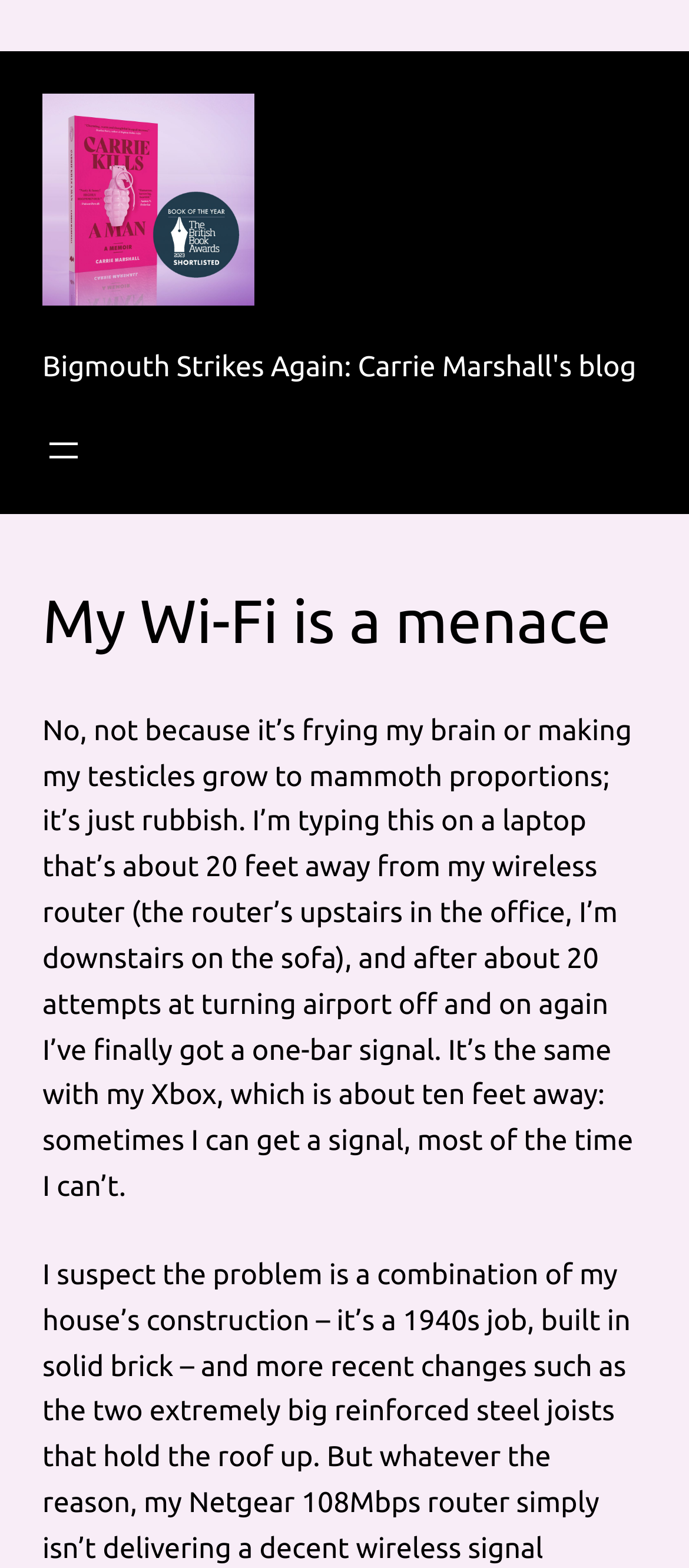Please provide a comprehensive answer to the question based on the screenshot: How many attempts did the author make to turn airport off and on again?

The author mentions that they had to try turning airport off and on again about 20 times before they finally got a one-bar signal on their laptop.